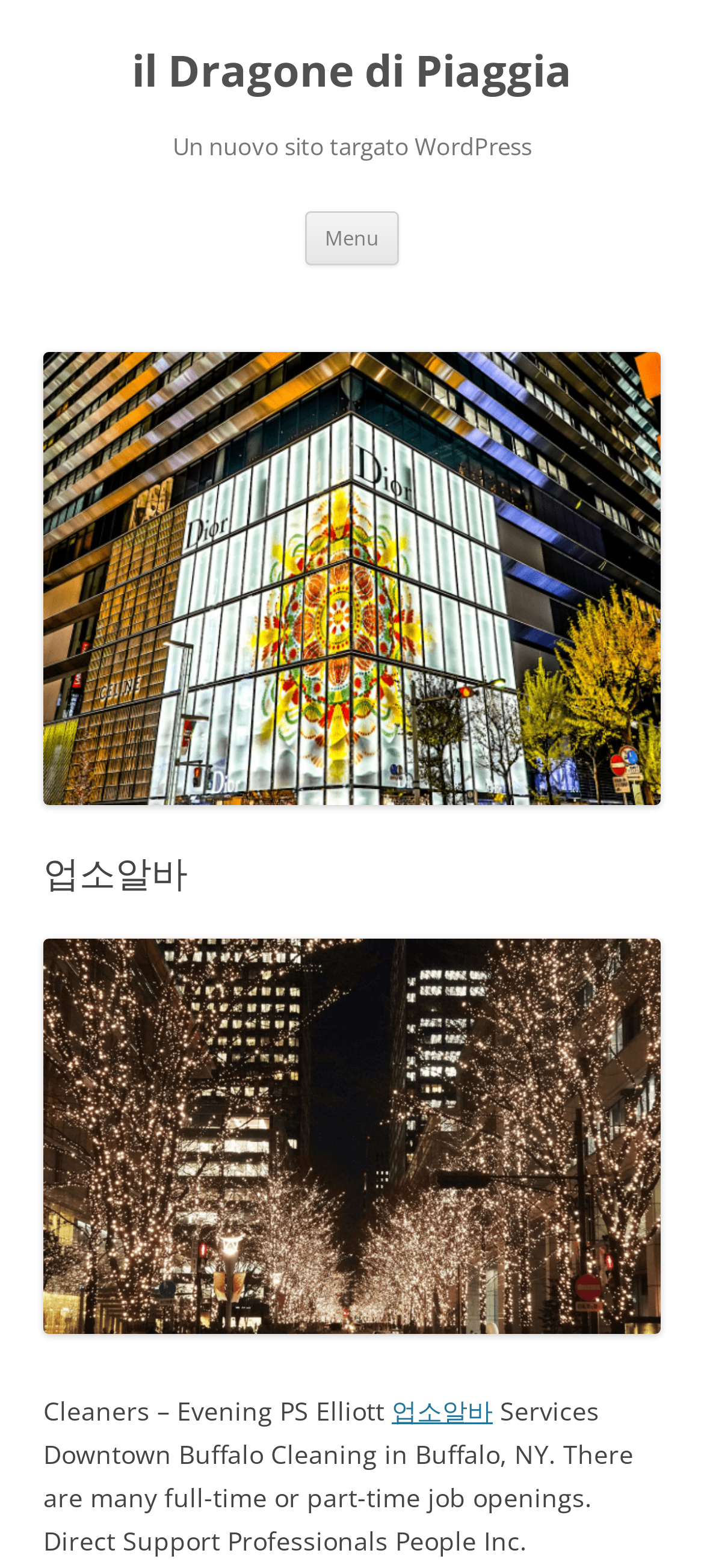Determine the title of the webpage and give its text content.

il Dragone di Piaggia